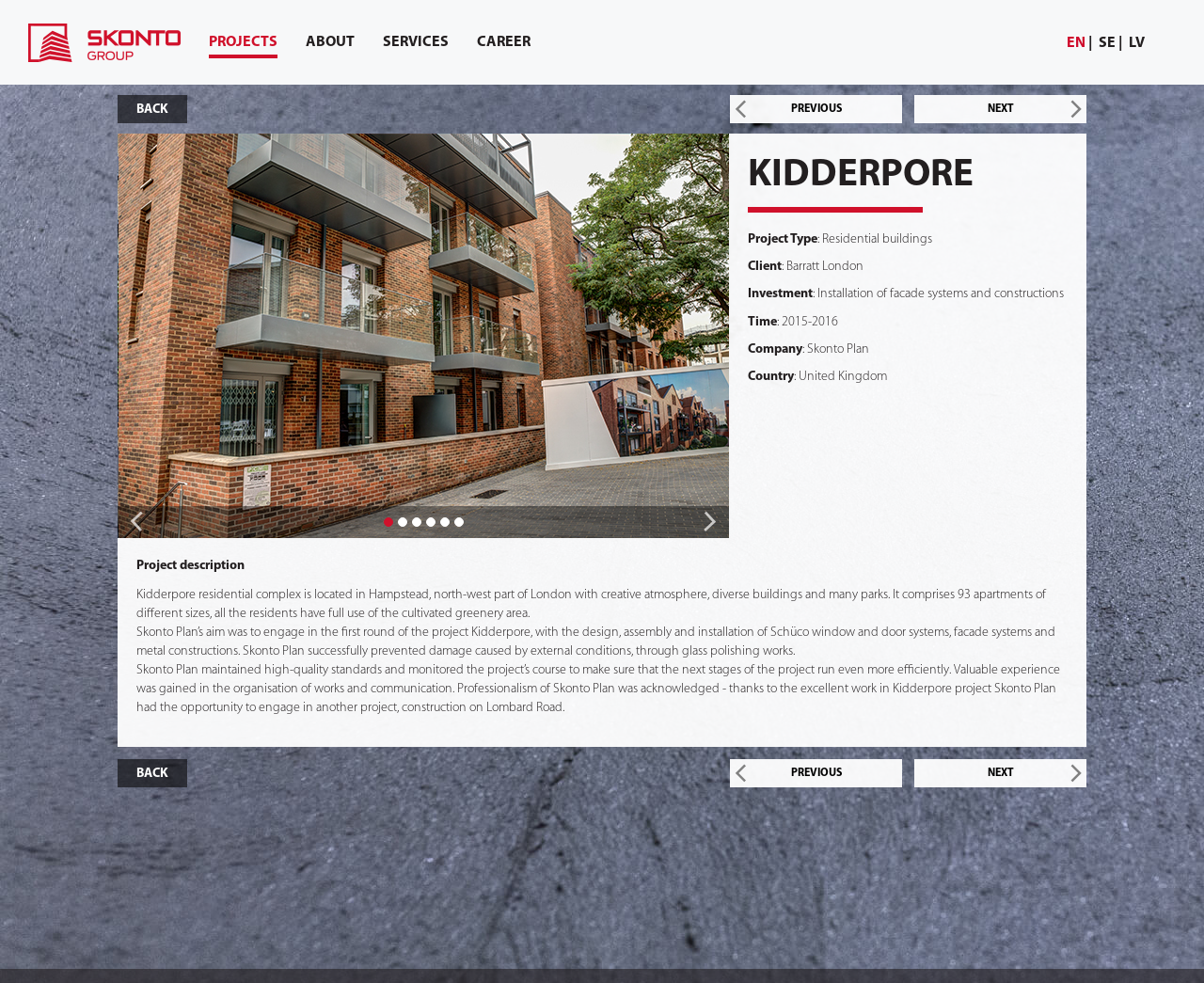What is the purpose of Skonto Plan in the Kidderpore project?
Could you please answer the question thoroughly and with as much detail as possible?

I found the answer by reading the project description in the article section of the webpage. It says that Skonto Plan's aim was to engage in the project with the design, assembly, and installation of Schüco window and door systems, facade systems, and metal constructions.